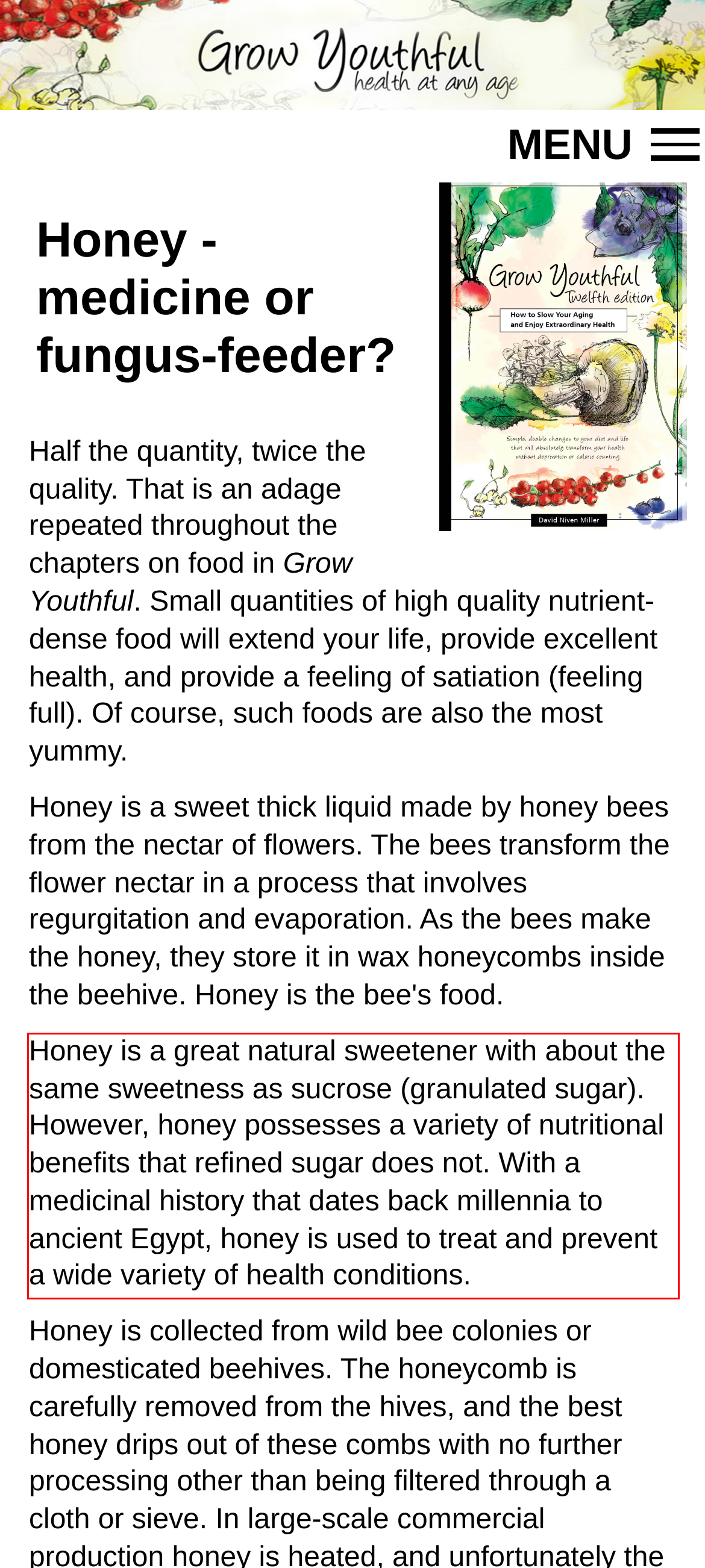Please perform OCR on the text within the red rectangle in the webpage screenshot and return the text content.

Honey is a great natural sweetener with about the same sweetness as sucrose (granulated sugar). However, honey possesses a variety of nutritional benefits that refined sugar does not. With a medicinal history that dates back millennia to ancient Egypt, honey is used to treat and prevent a wide variety of health conditions.